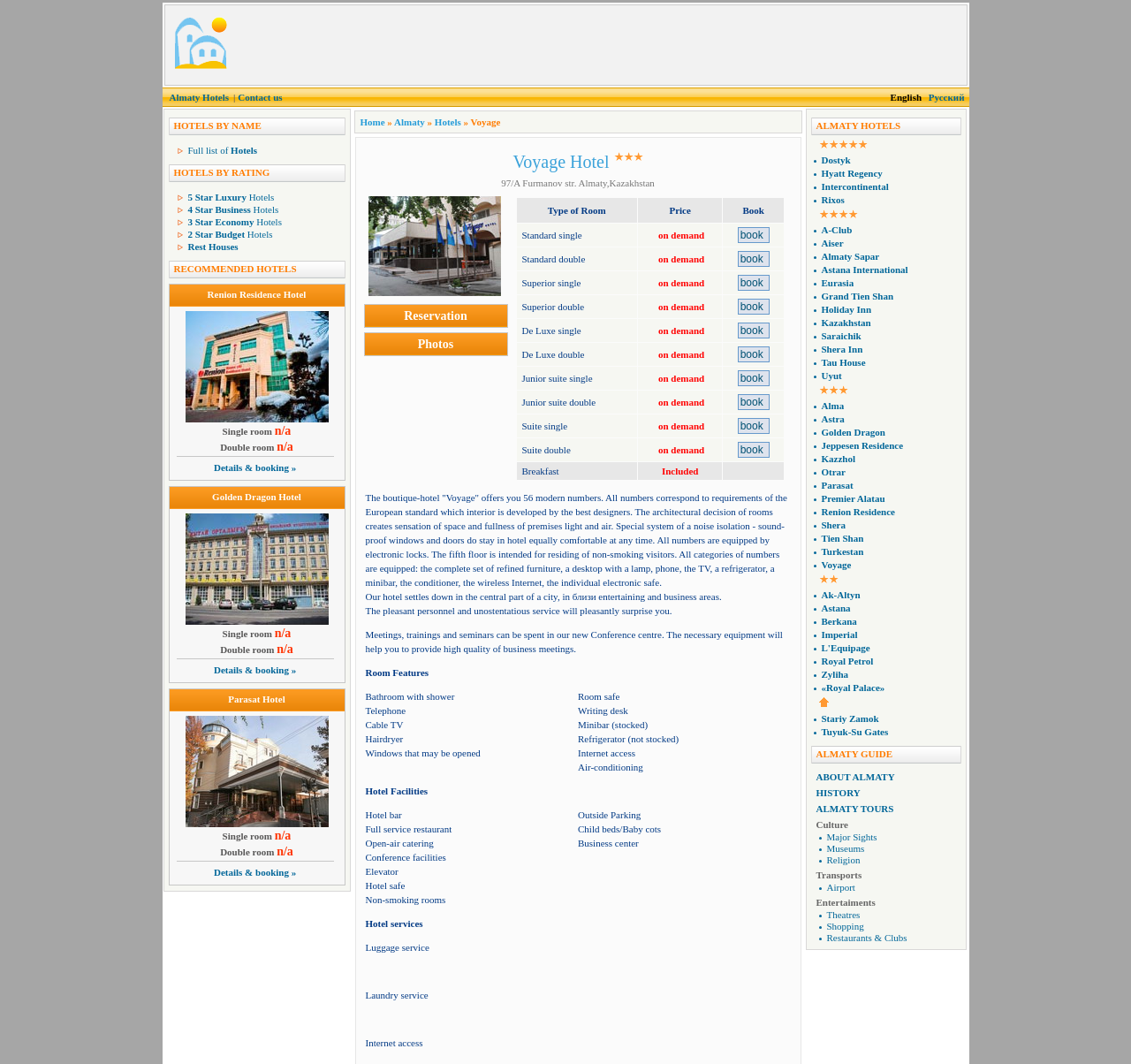Find the bounding box coordinates for the element that must be clicked to complete the instruction: "Log in to your account". The coordinates should be four float numbers between 0 and 1, indicated as [left, top, right, bottom].

None